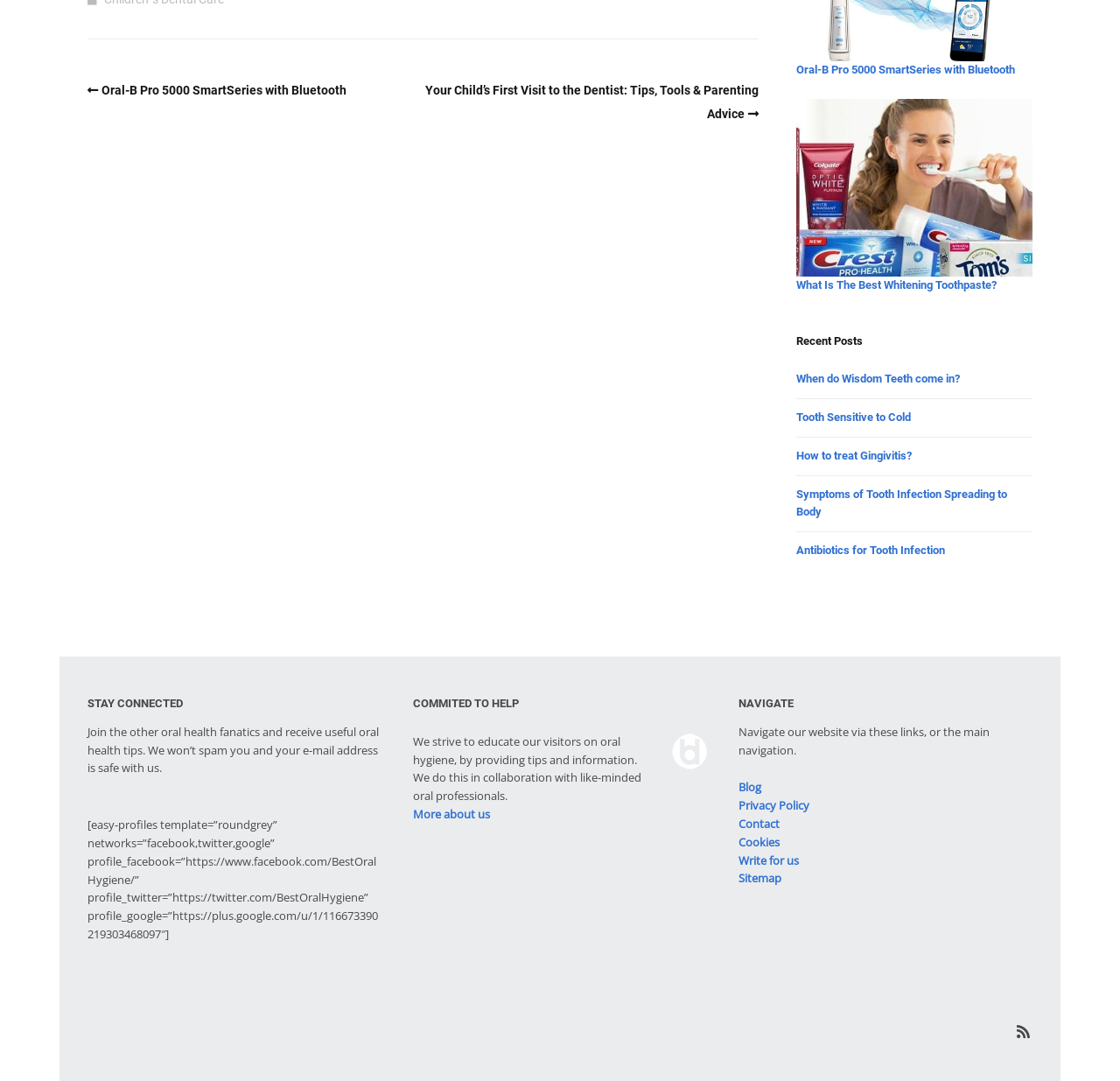Use a single word or phrase to answer the question:
How can users stay connected with the website?

Join email list